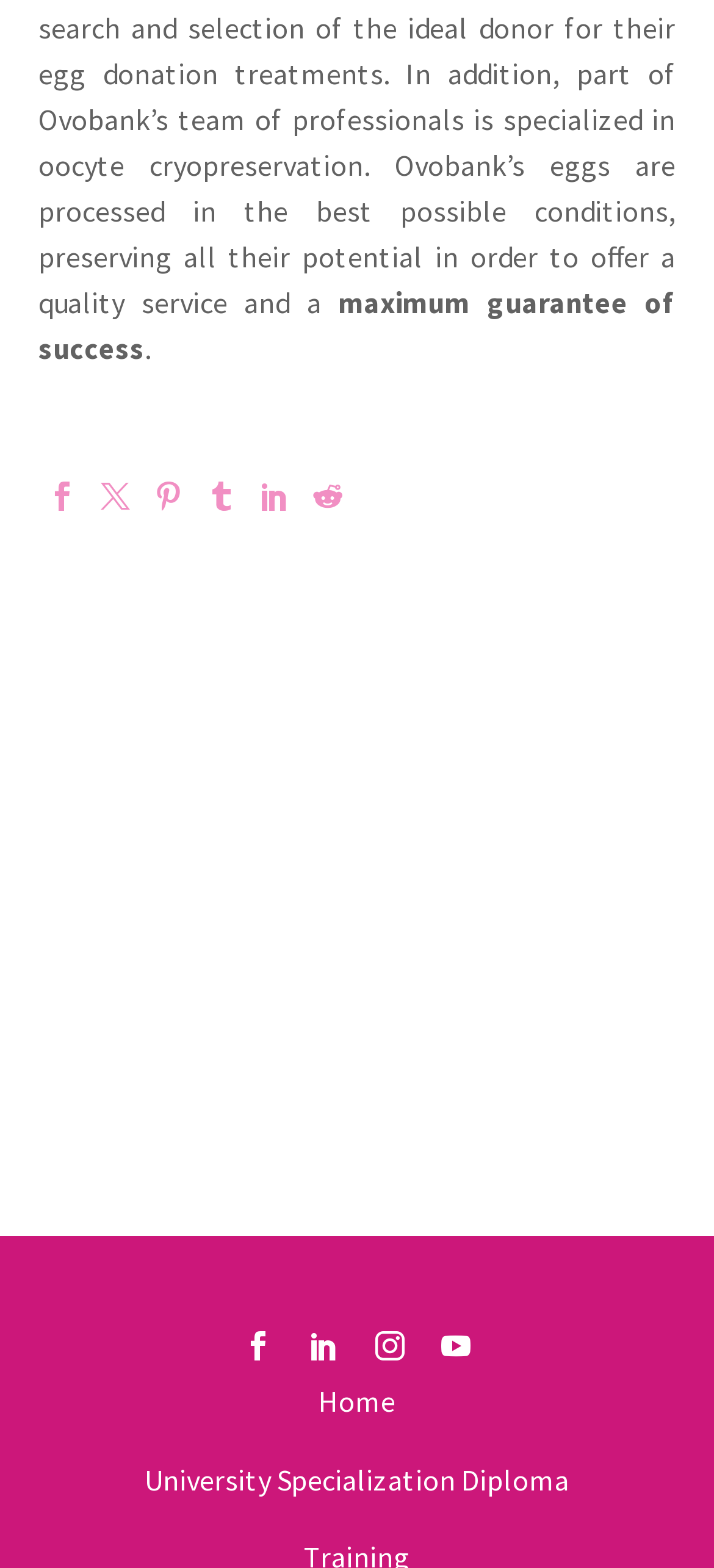How many social media links are there?
Please provide a comprehensive answer based on the information in the image.

I counted the number of link elements with OCR text representing social media icons, such as '', '', etc. There are six of them, indicating that the webpage provides six social media links.